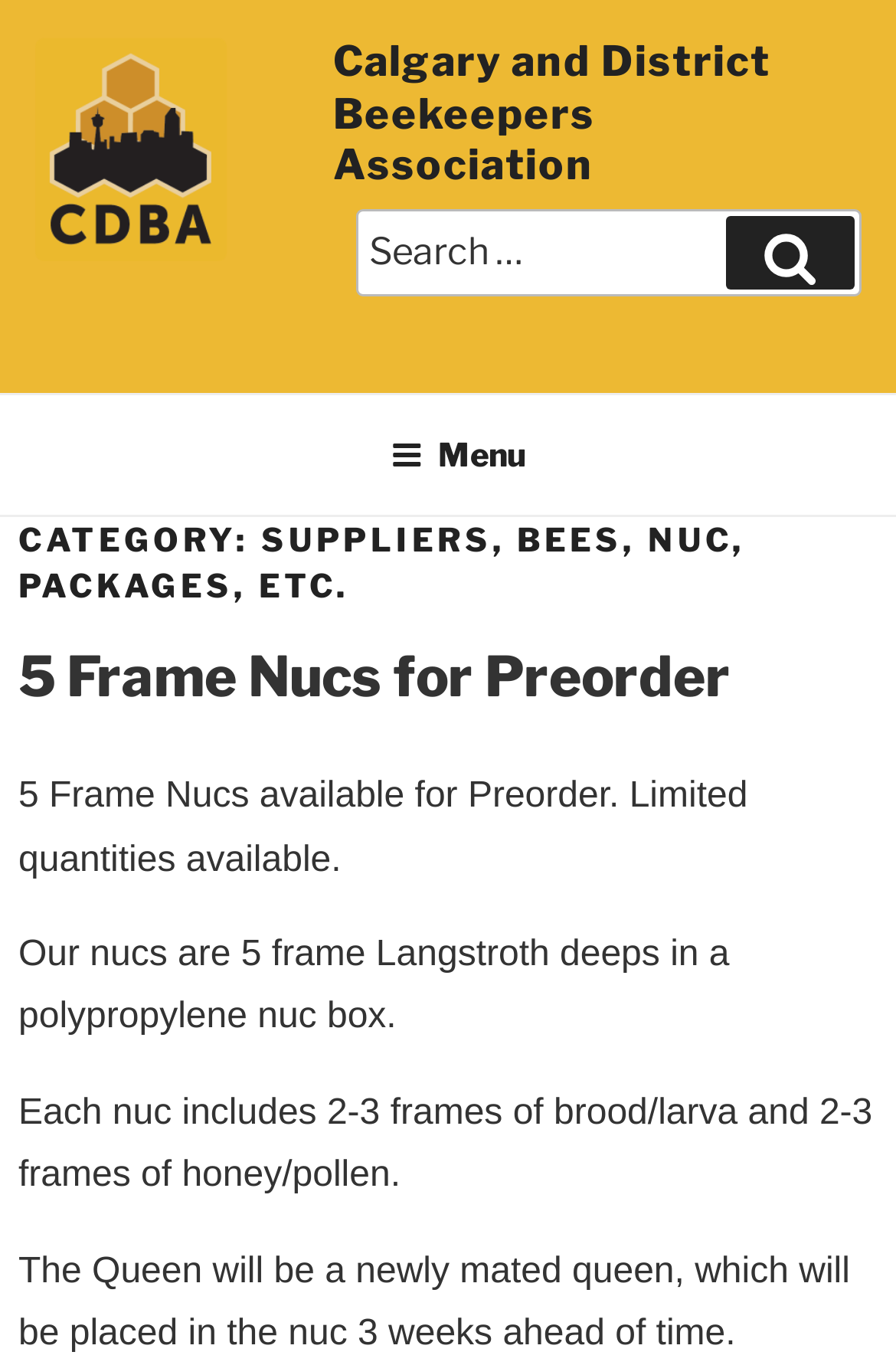How many weeks ahead of time is the queen placed in the nuc?
Please give a detailed and thorough answer to the question, covering all relevant points.

The webpage states that 'The Queen will be a newly mated queen, which will be placed in the nuc 3 weeks ahead of time.' which provides the answer to this question.